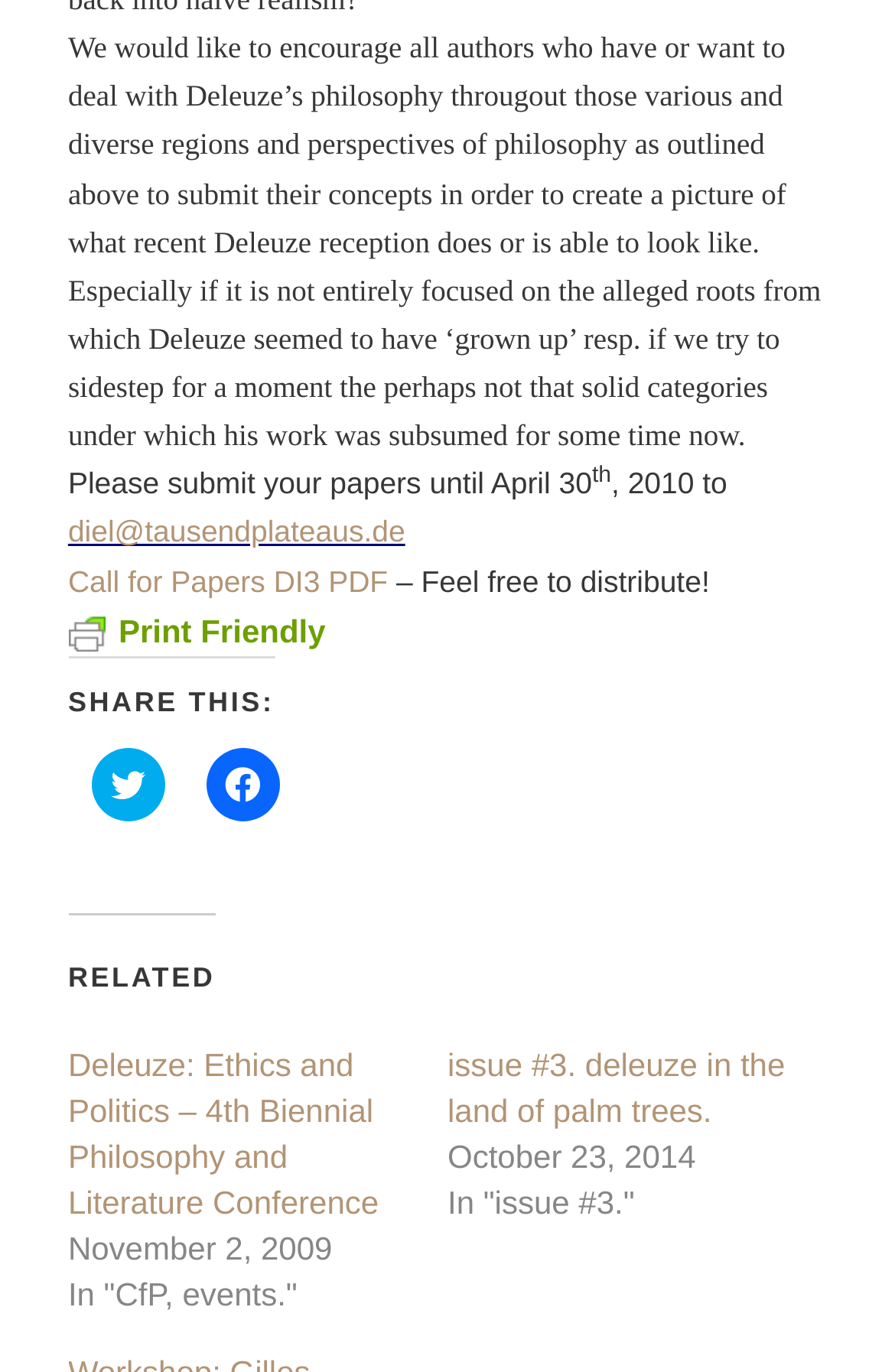Predict the bounding box of the UI element that fits this description: "diel@tausendplateaus.de".

[0.076, 0.375, 0.453, 0.4]